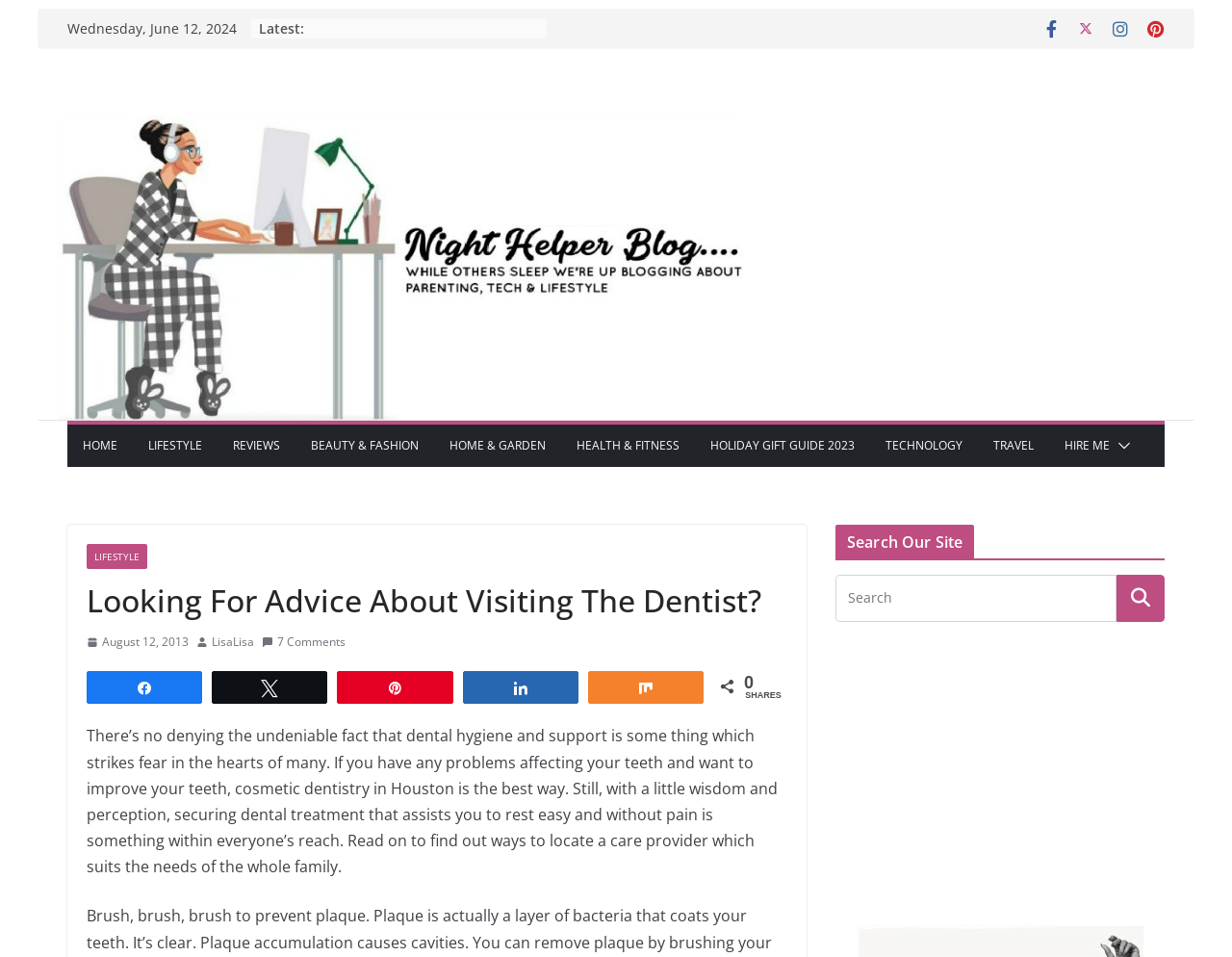How many comments does the post have?
Look at the screenshot and provide an in-depth answer.

I found the number of comments by looking at the section below the post, where it says '7 Comments', indicating that the post has received 7 comments.